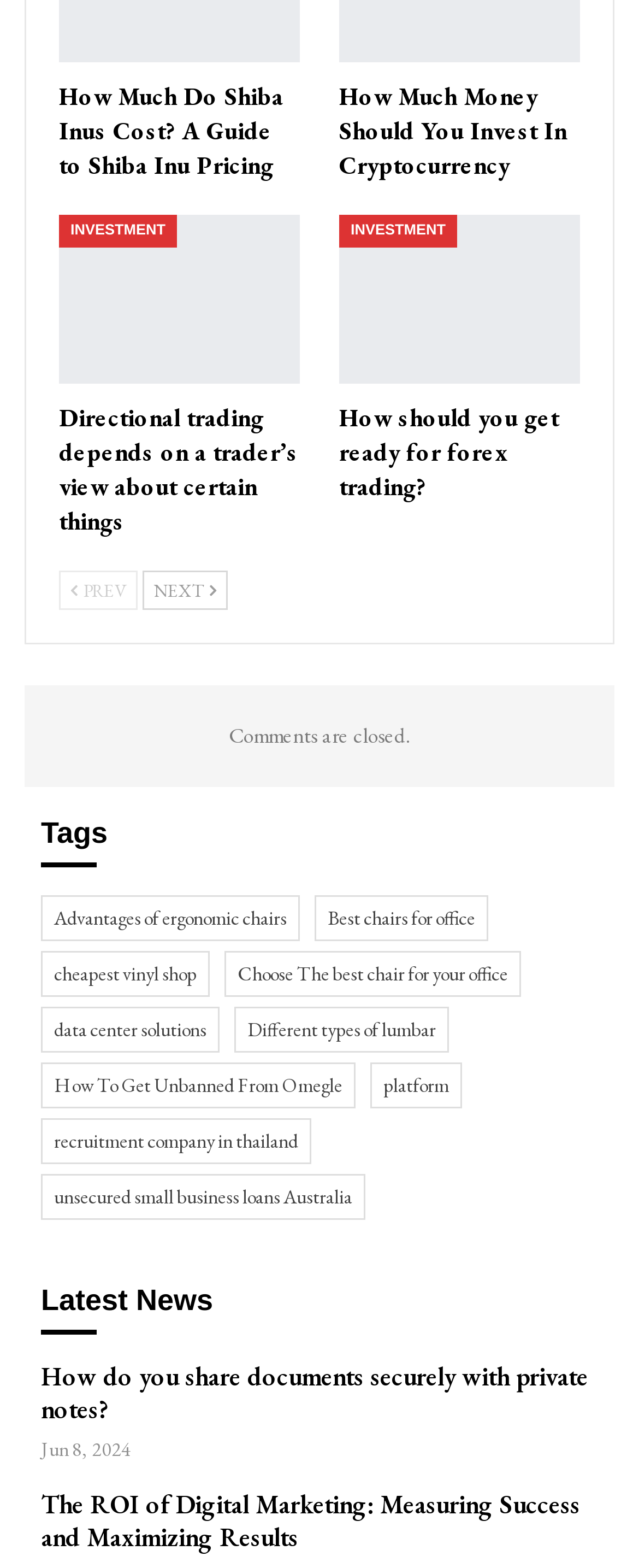Identify the bounding box coordinates of the clickable region necessary to fulfill the following instruction: "Click on 'The ROI of Digital Marketing: Measuring Success and Maximizing Results'". The bounding box coordinates should be four float numbers between 0 and 1, i.e., [left, top, right, bottom].

[0.064, 0.948, 0.908, 0.991]